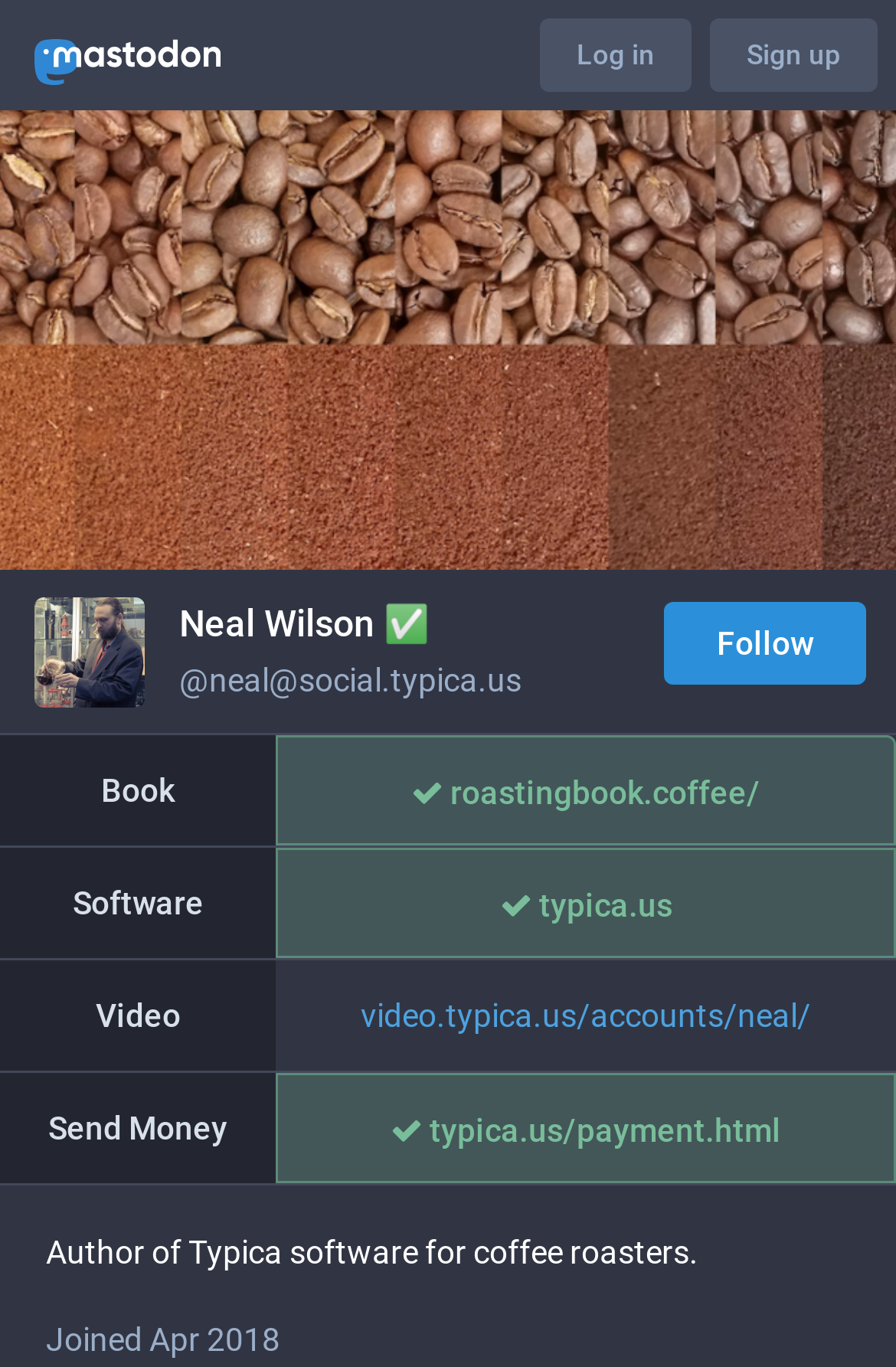Please identify the bounding box coordinates of the region to click in order to complete the task: "Click on the profile picture". The coordinates must be four float numbers between 0 and 1, specified as [left, top, right, bottom].

[0.038, 0.029, 0.246, 0.062]